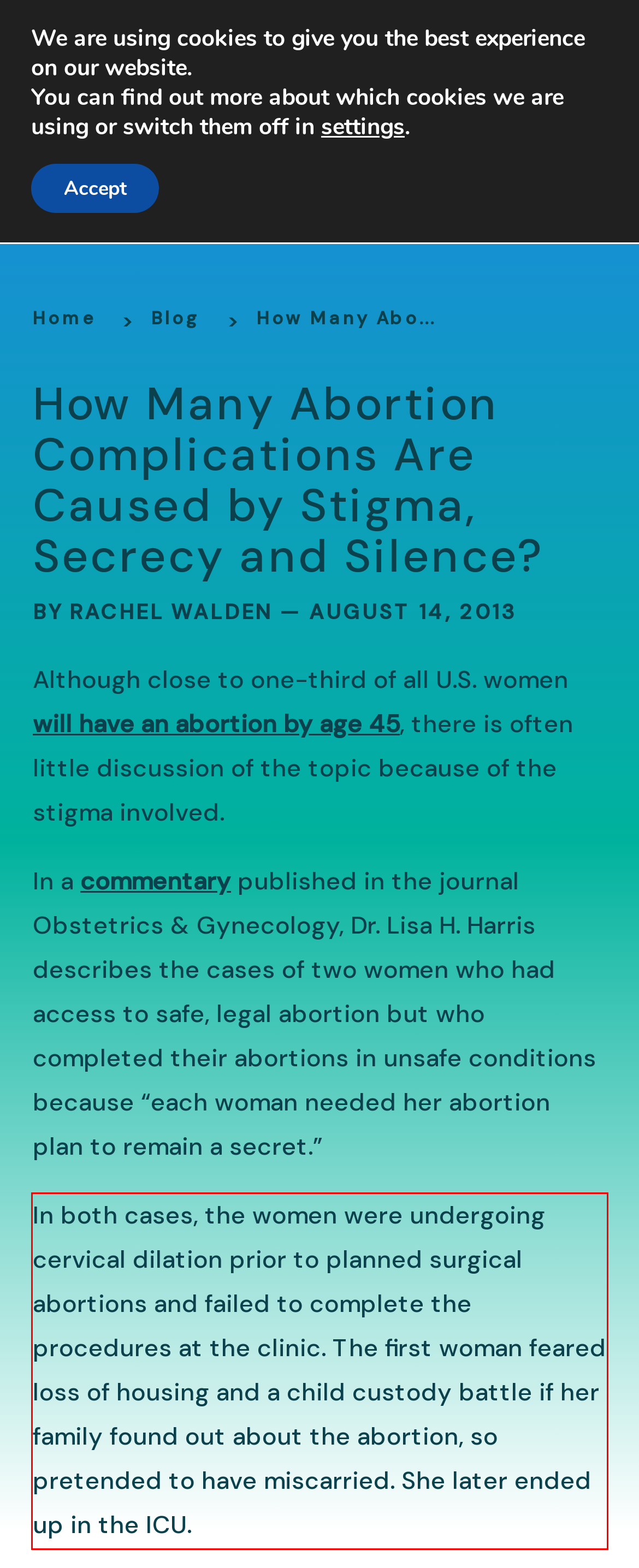Identify the text inside the red bounding box on the provided webpage screenshot by performing OCR.

In both cases, the women were undergoing cervical dilation prior to planned surgical abortions and failed to complete the procedures at the clinic. The first woman feared loss of housing and a child custody battle if her family found out about the abortion, so pretended to have miscarried. She later ended up in the ICU.